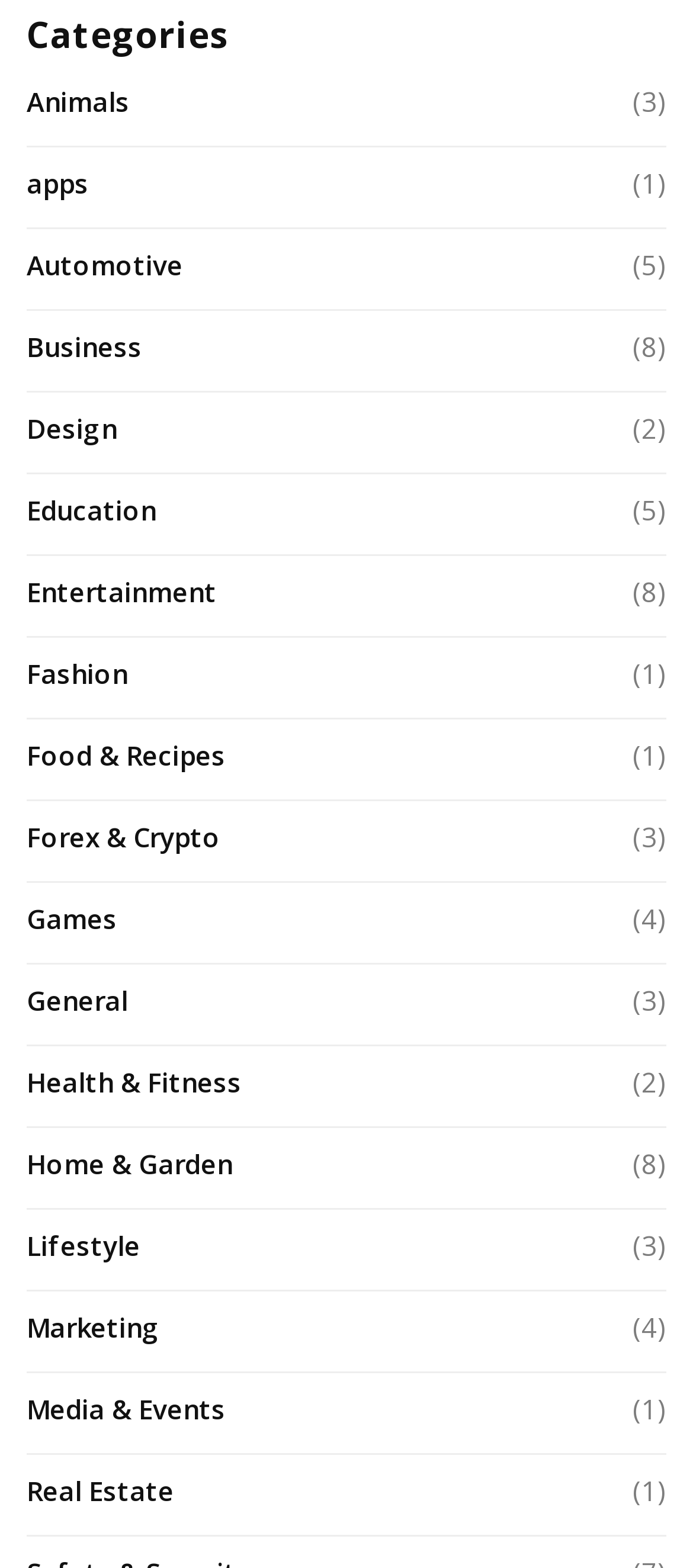How many categories have only one item?
Please answer the question with a detailed response using the information from the screenshot.

I counted the number of categories with '(1)' next to them, and there are three: 'apps', 'Fashion', and 'Media & Events'.